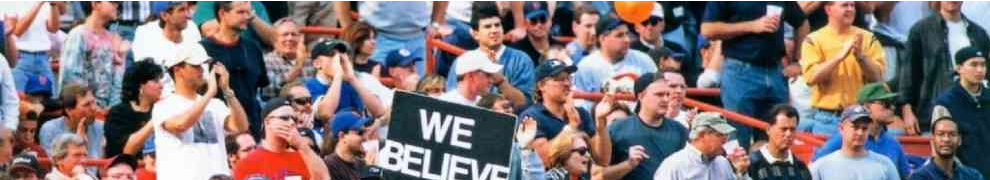Please provide a comprehensive response to the question based on the details in the image: What is the fan holding in the foreground?

In the foreground of the image, a fan is prominently holding a large sign that boldly states 'WE BELIEVE'. This sign is a focal point of the image and symbolizes the collective hope and spirit of the crowd.